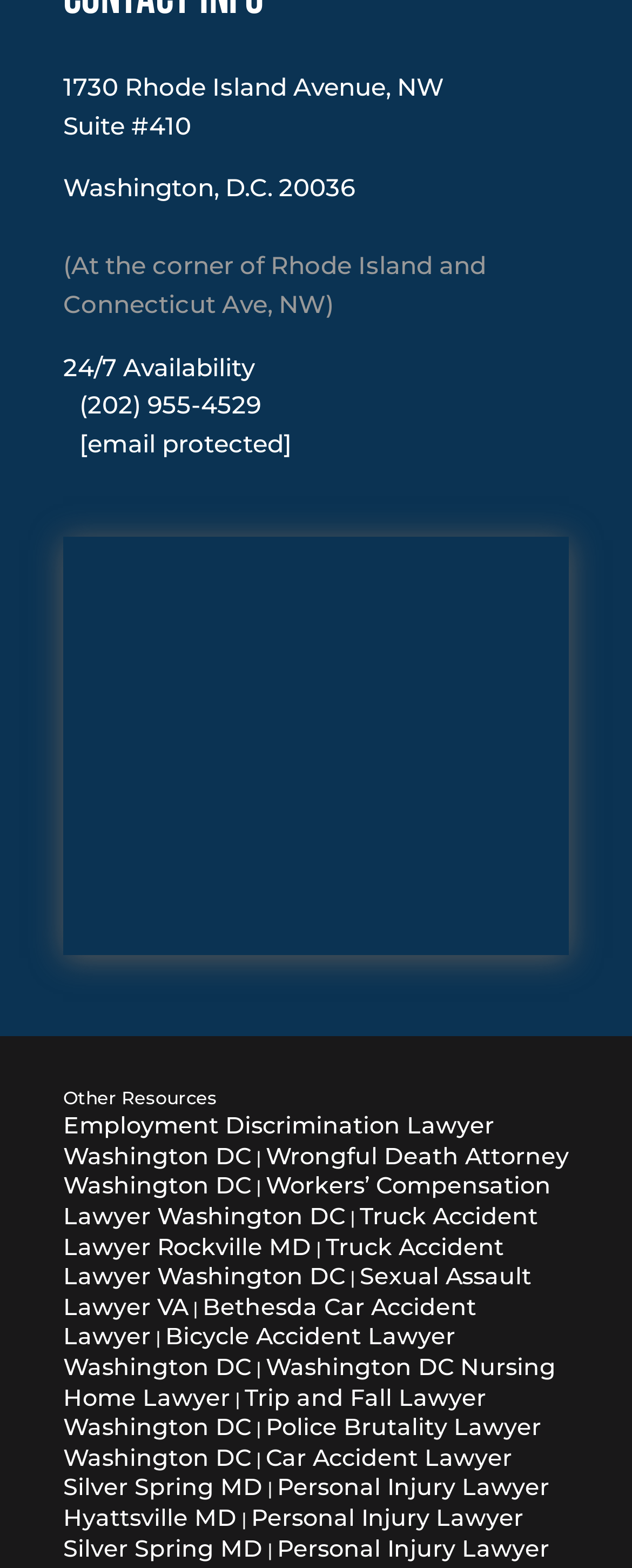Based on the element description "[email protected]", predict the bounding box coordinates of the UI element.

[0.1, 0.273, 0.462, 0.293]